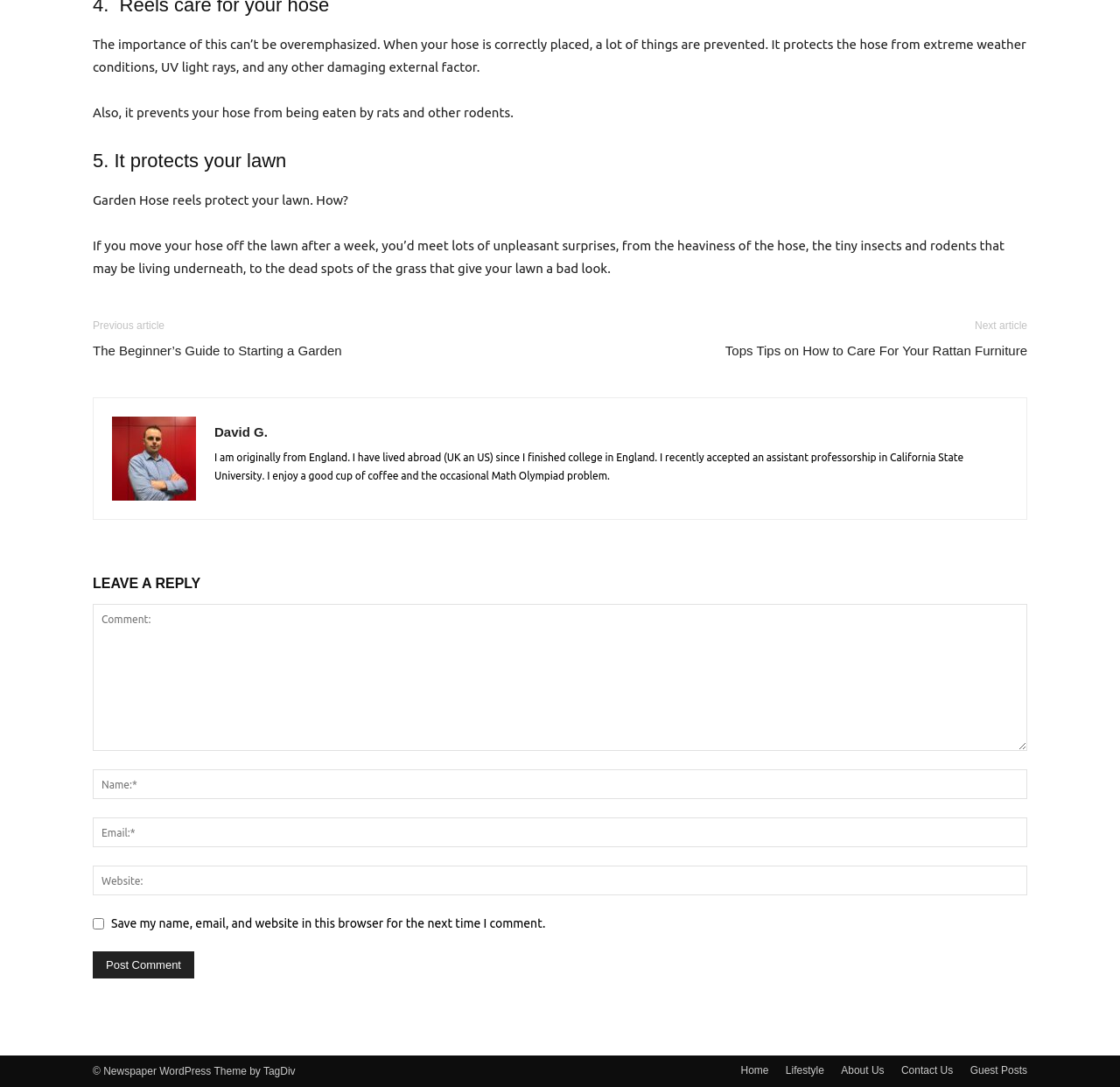What is the topic of the previous article?
Your answer should be a single word or phrase derived from the screenshot.

Starting a garden